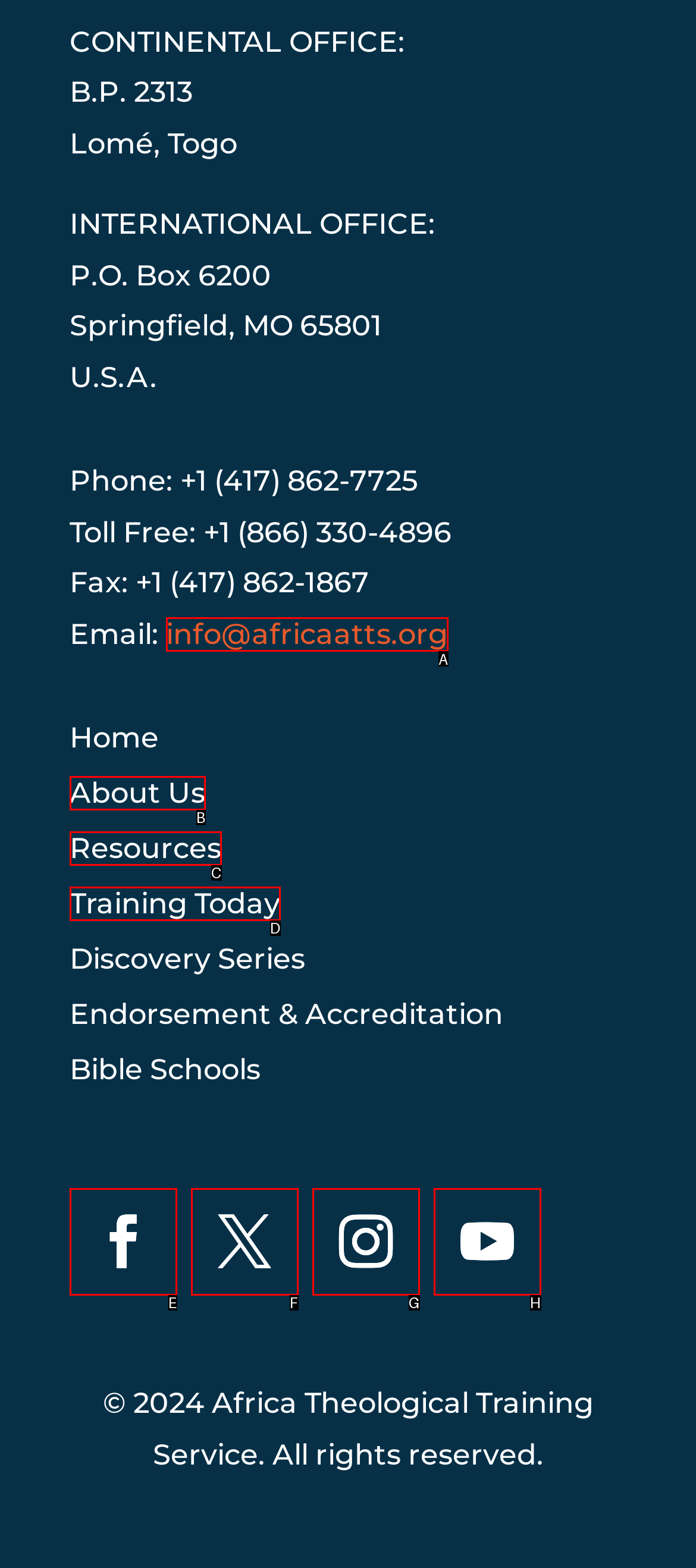Choose the HTML element that matches the description: Training Today
Reply with the letter of the correct option from the given choices.

D